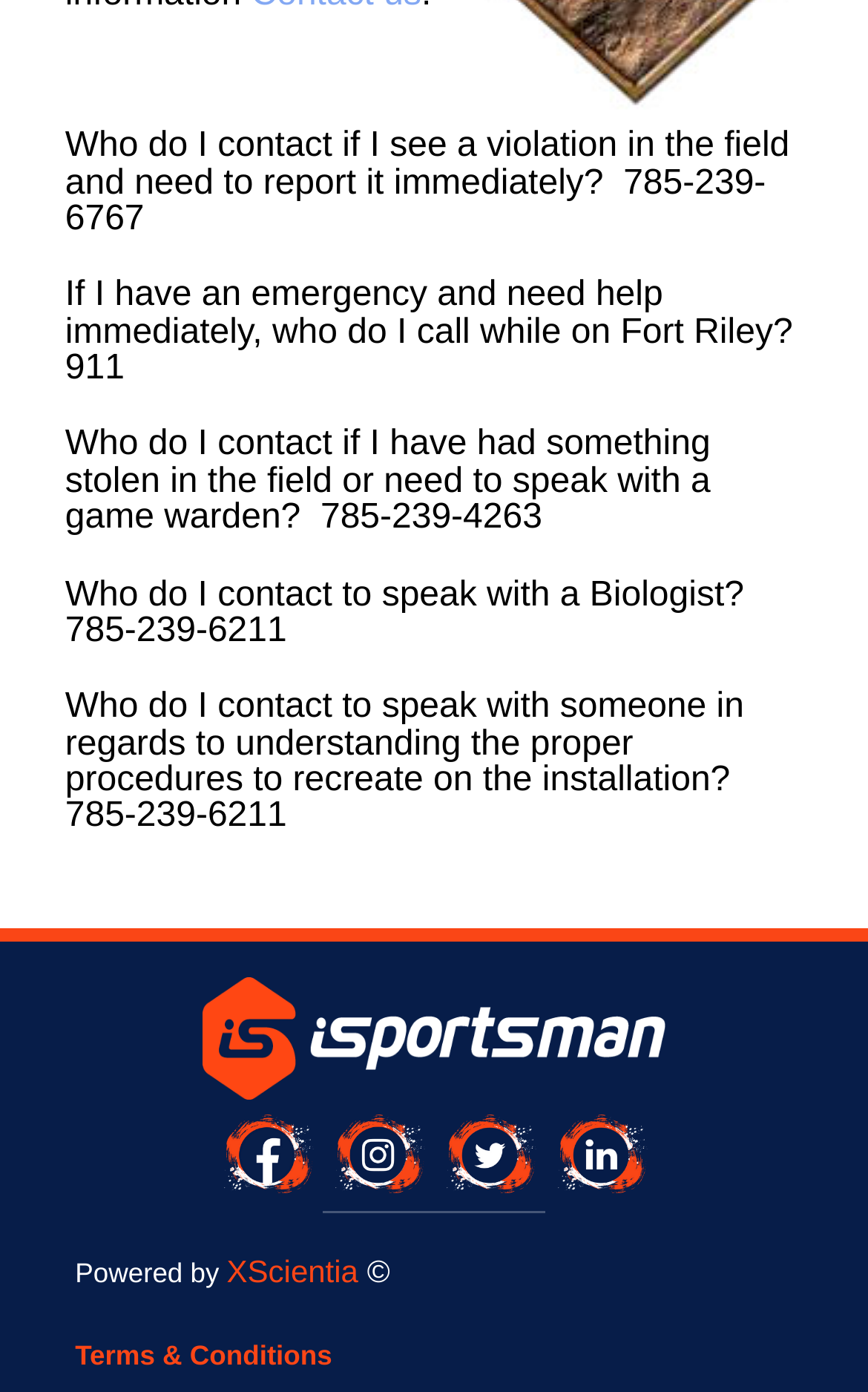Find the bounding box coordinates for the UI element whose description is: "XScientia". The coordinates should be four float numbers between 0 and 1, in the format [left, top, right, bottom].

[0.261, 0.9, 0.413, 0.926]